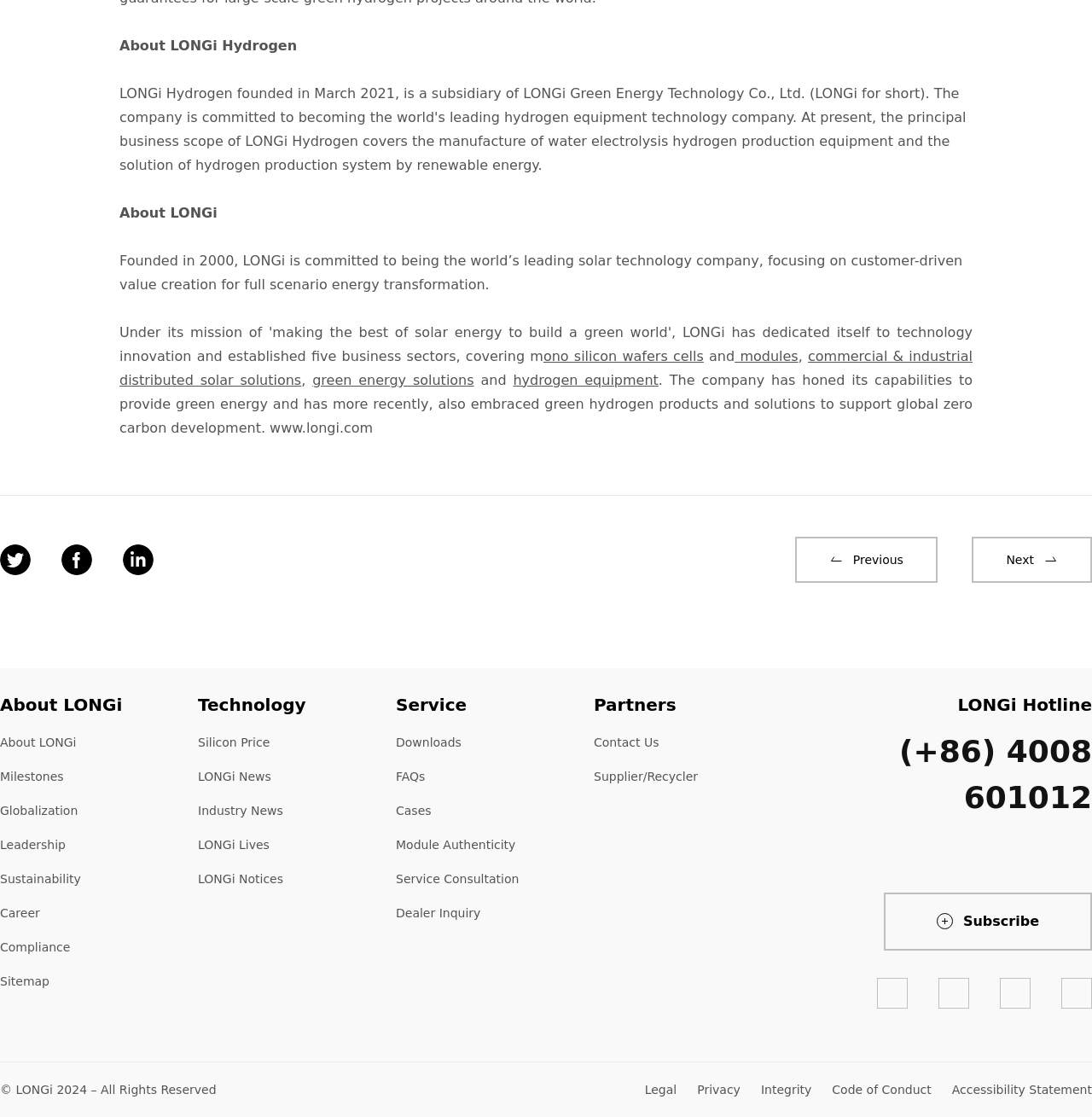Given the element description, predict the bounding box coordinates in the format (top-left x, top-left y, bottom-right x, bottom-right y), using floating point numbers between 0 and 1: ono silicon wafers cells

[0.498, 0.312, 0.644, 0.326]